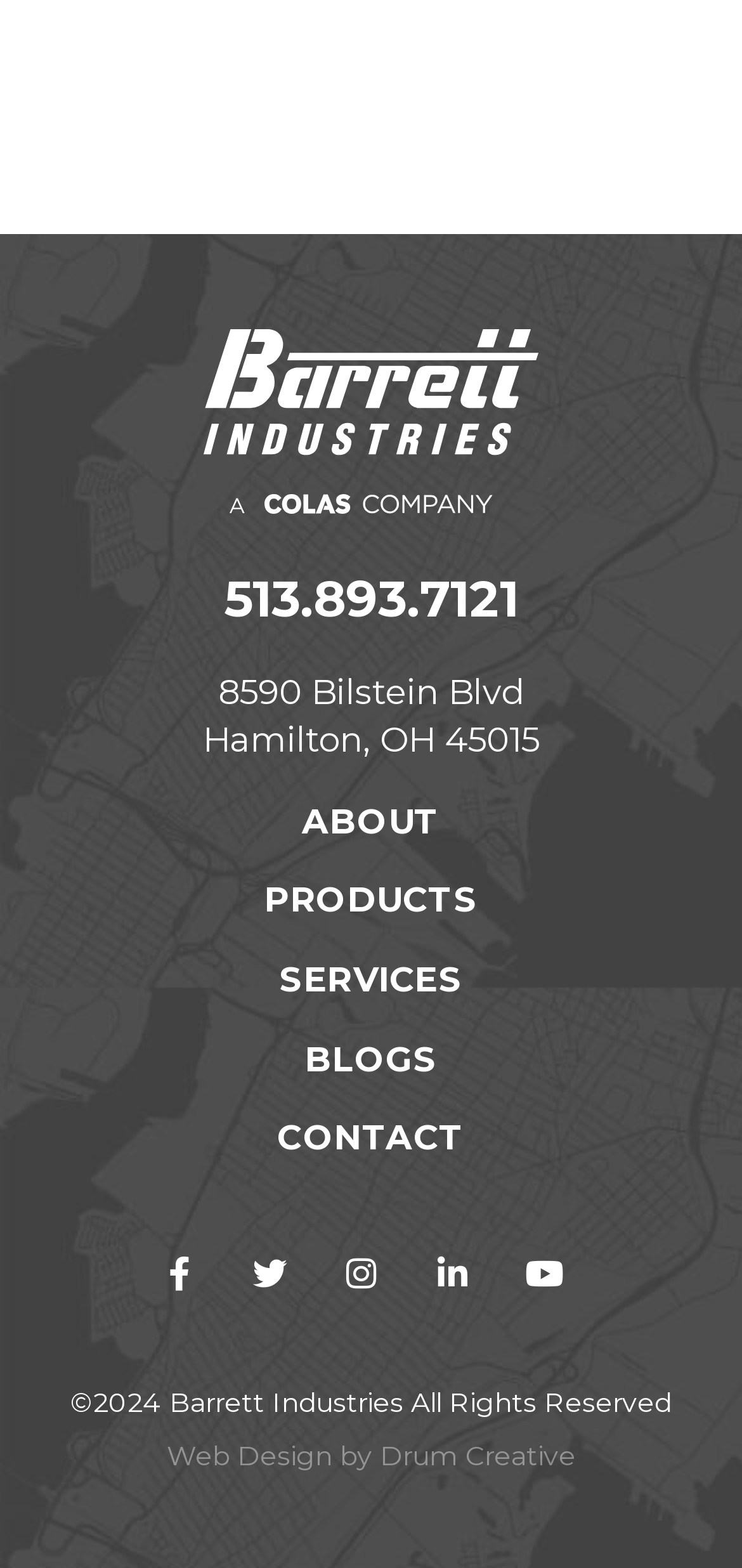Provide the bounding box coordinates for the area that should be clicked to complete the instruction: "follow Facebook".

[0.218, 0.801, 0.264, 0.823]